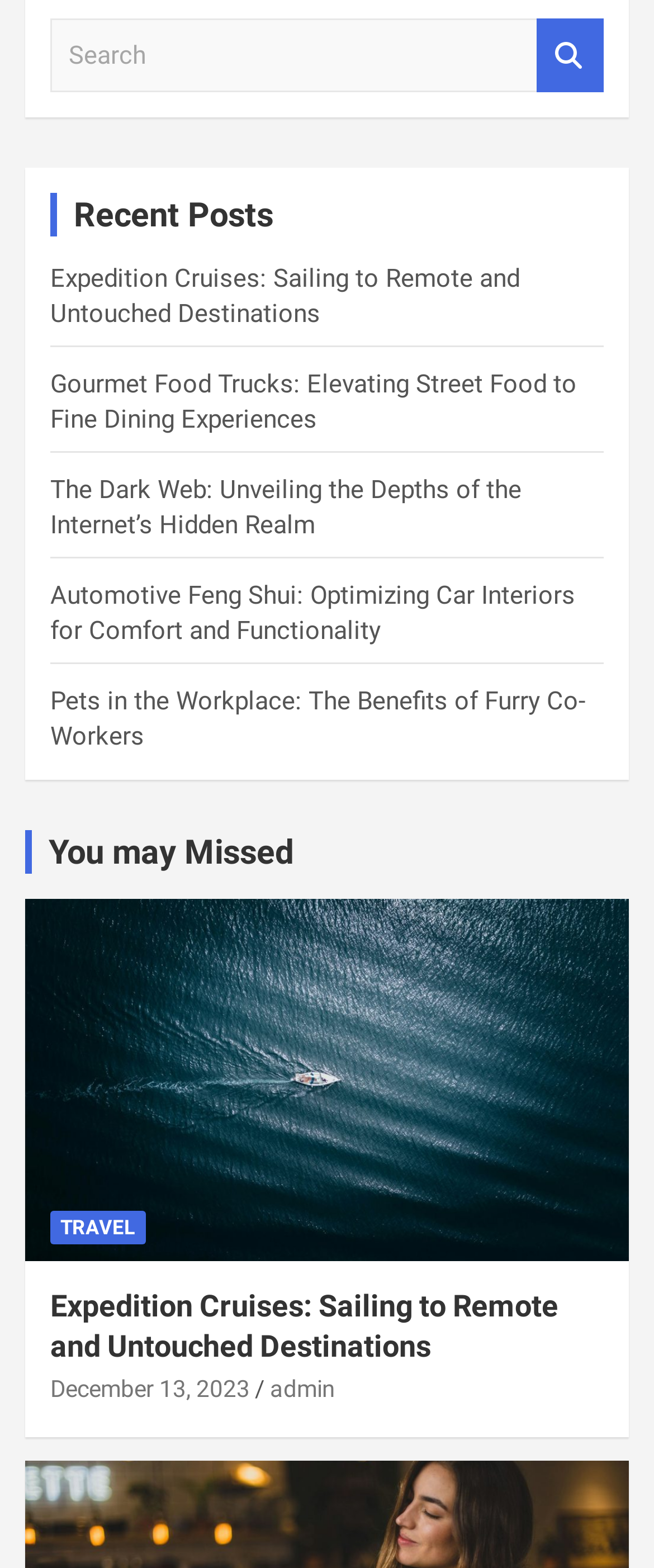How many headings are on the webpage?
Based on the visual content, answer with a single word or a brief phrase.

3